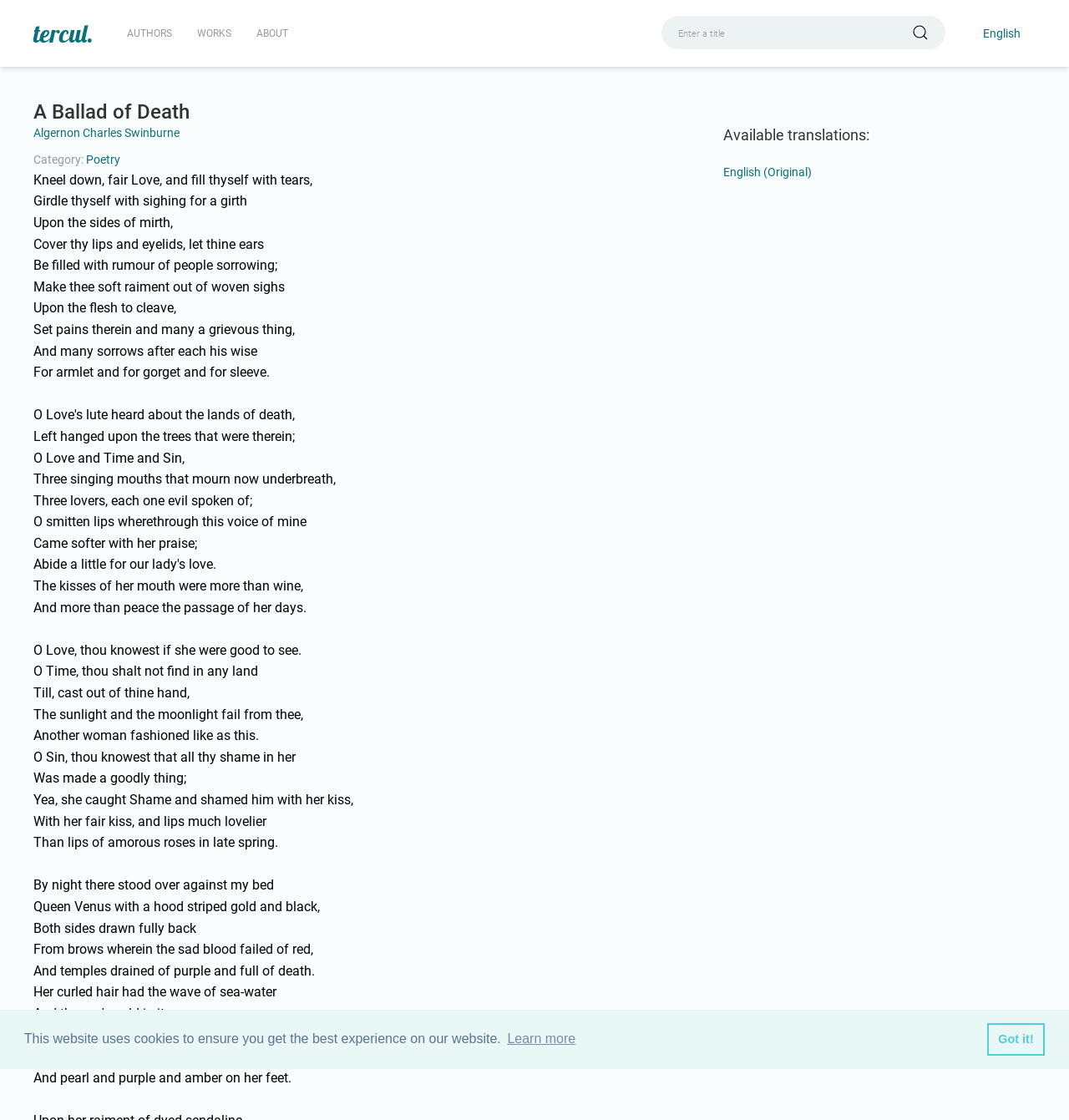Detail the features and information presented on the webpage.

The webpage is dedicated to the TerCul project, which aims to promote cultural understanding through language and literature. At the top of the page, there is a navigation bar with links to "AUTHORS", "WORKS", and "ABOUT". Below this, there is a search box where users can enter a title to search for specific content.

The main content of the page is a poem titled "A Ballad of Death" by Algernon Charles Swinburne. The poem is categorized under "Poetry" and is displayed in a single column, with each stanza separated by a blank line. The text is written in a formal, poetic style, with vivid imagery and metaphors.

To the right of the poem, there is a section titled "Available translations:", which suggests that the poem may be available in other languages. Below this, there is a link to the original English version of the poem.

At the top-right corner of the page, there is a button with an image, which may be a logo or an icon. Next to this, there is a text "English" indicating the current language of the page.

A cookie consent dialog is displayed at the bottom of the page, with a message explaining that the website uses cookies to ensure the best user experience. There are two buttons: "Learn more about cookies" and "Dismiss cookie message".